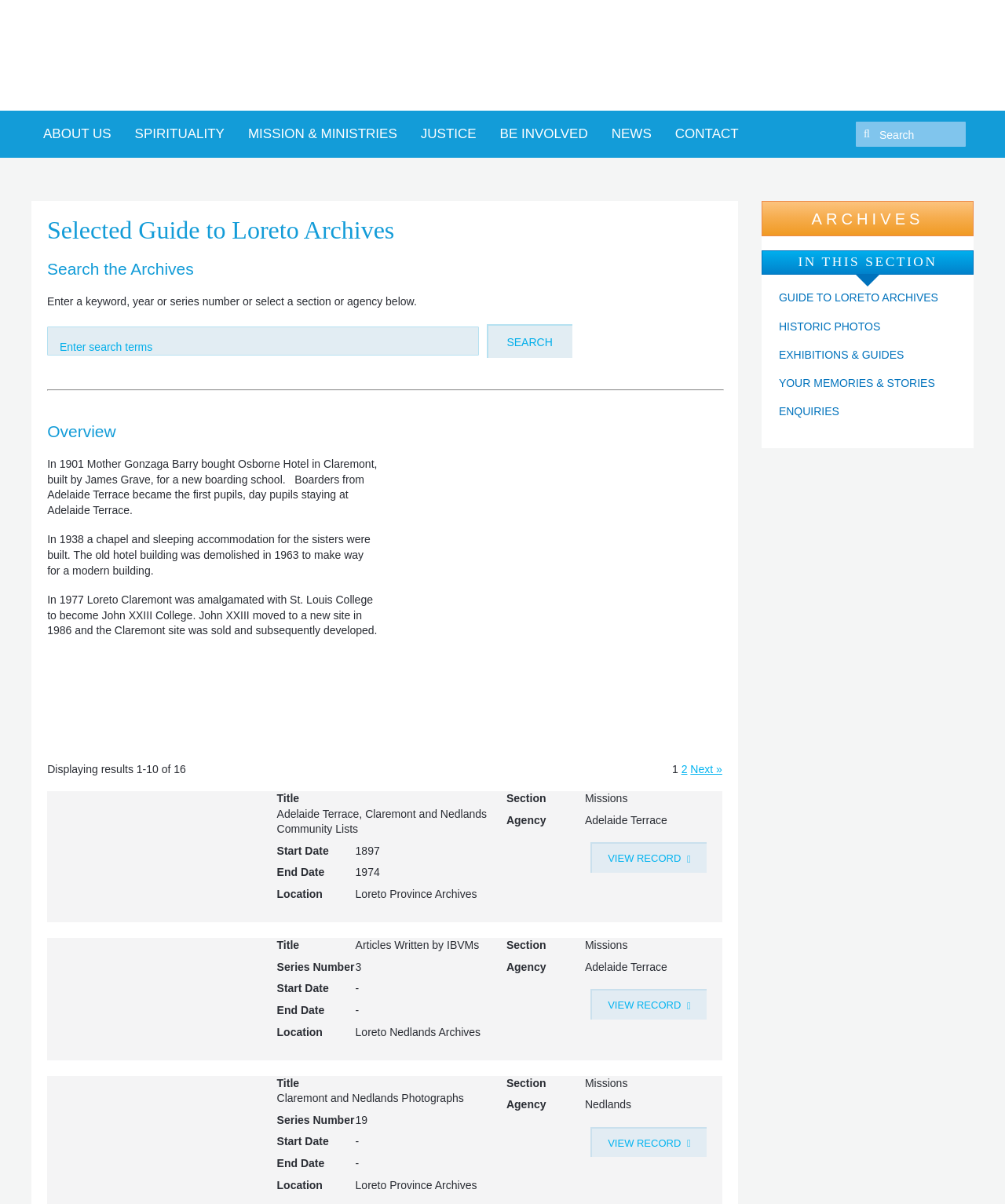Give a succinct answer to this question in a single word or phrase: 
What is the location of the Archives mentioned in the webpage?

Loreto Province Archives